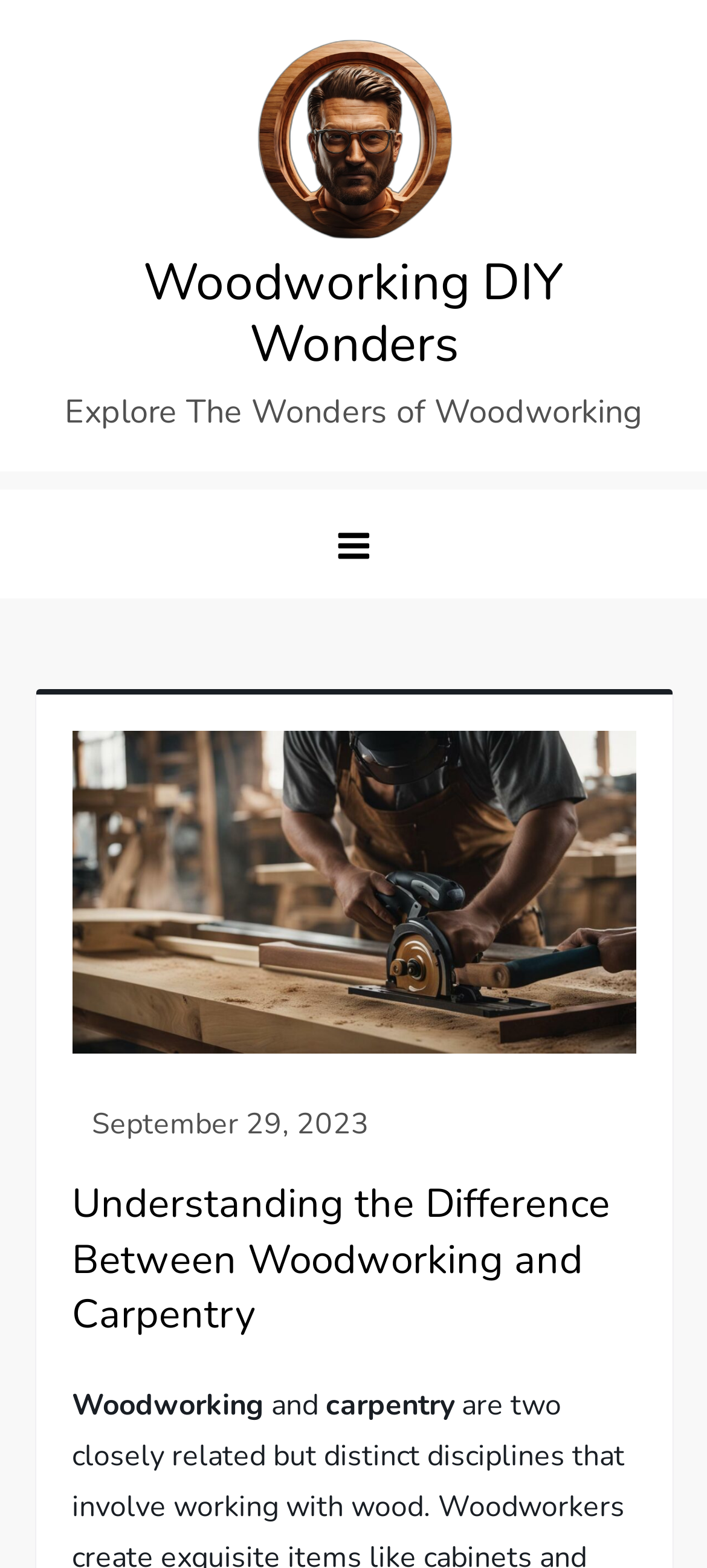What is the purpose of the button?
Answer with a single word or short phrase according to what you see in the image.

menu